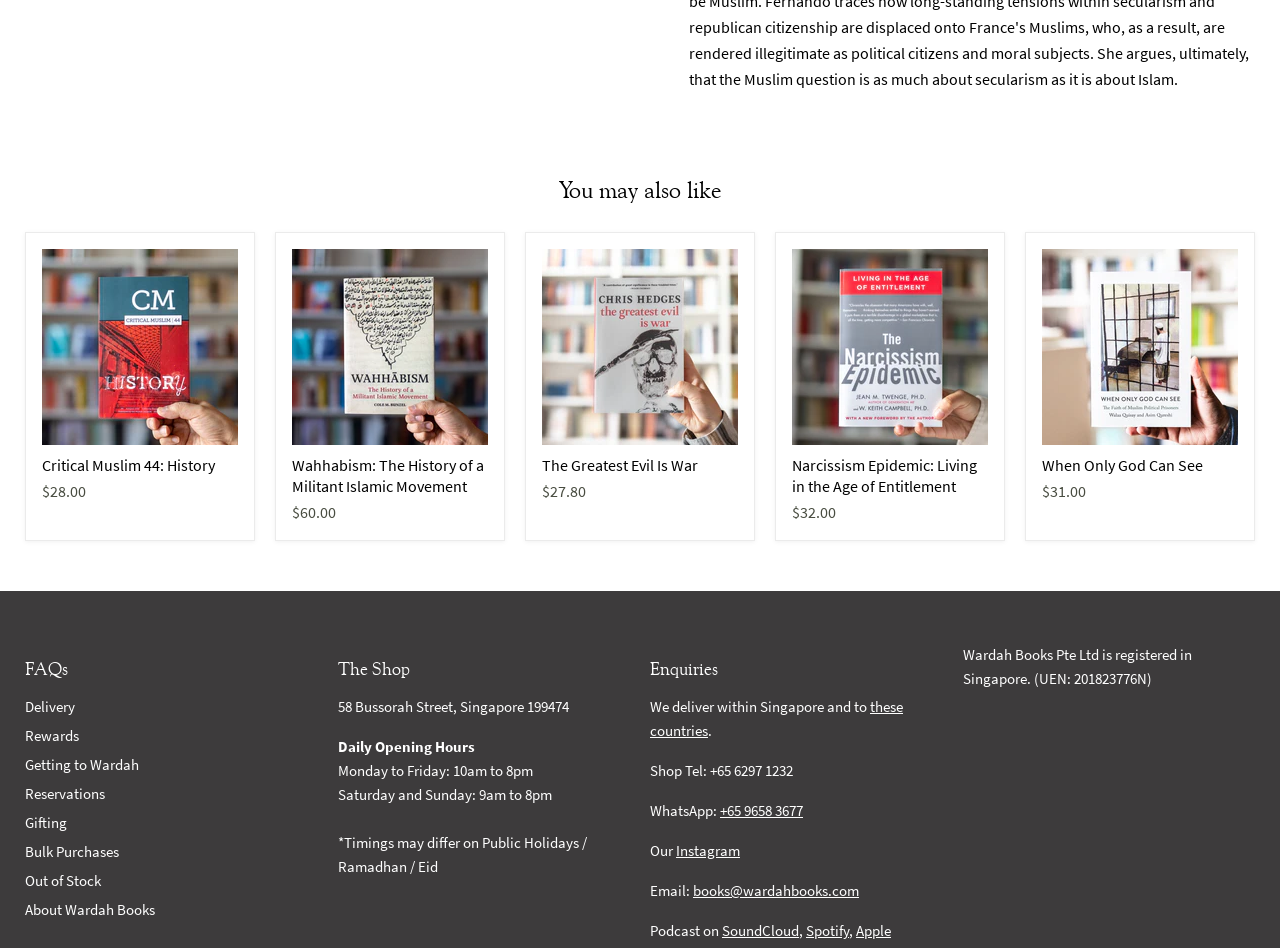Answer succinctly with a single word or phrase:
What is the price of 'Critical Muslim 44: History'?

$28.00